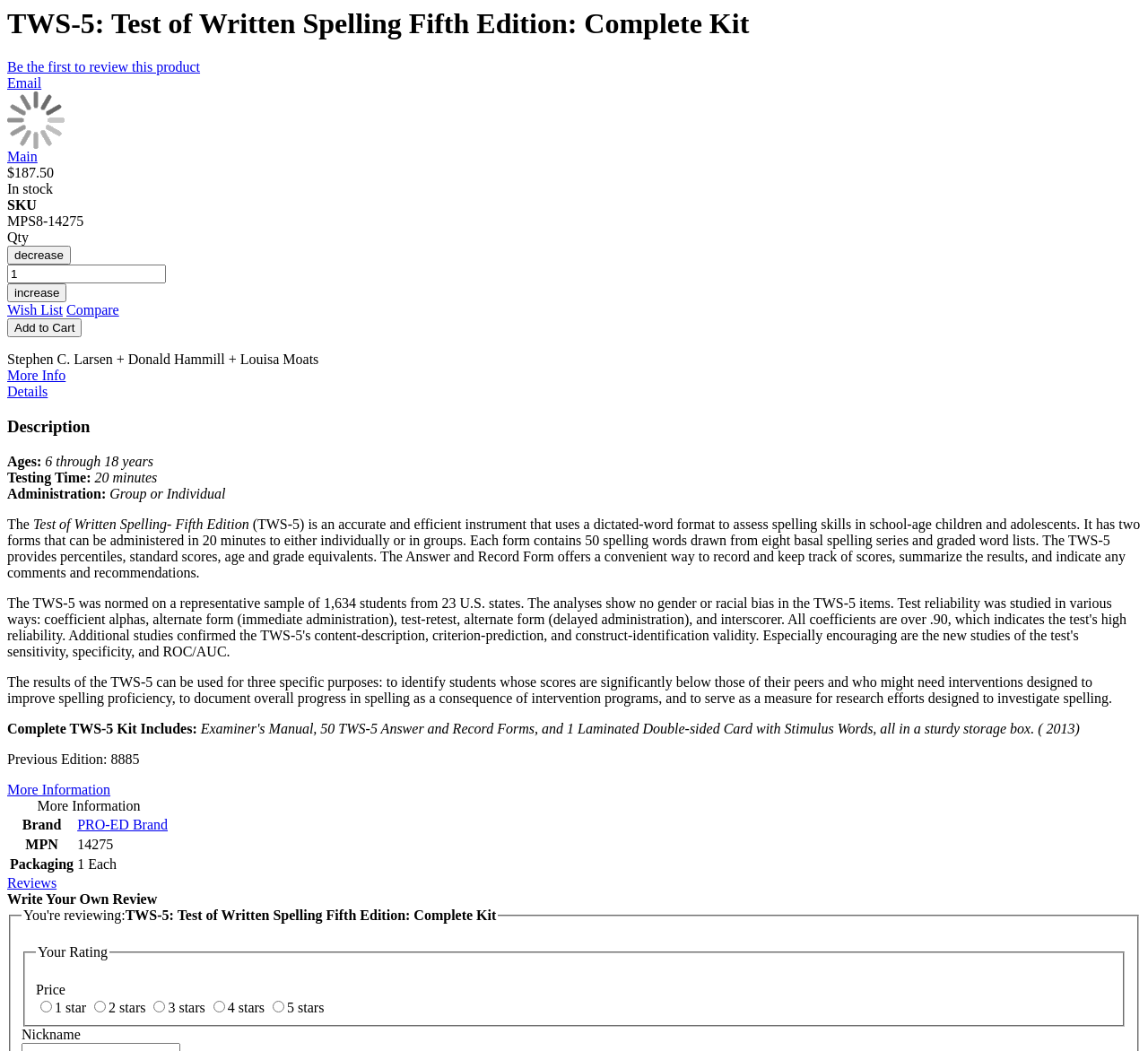Use a single word or phrase to answer the question: How many forms does the TWS-5 test have?

two